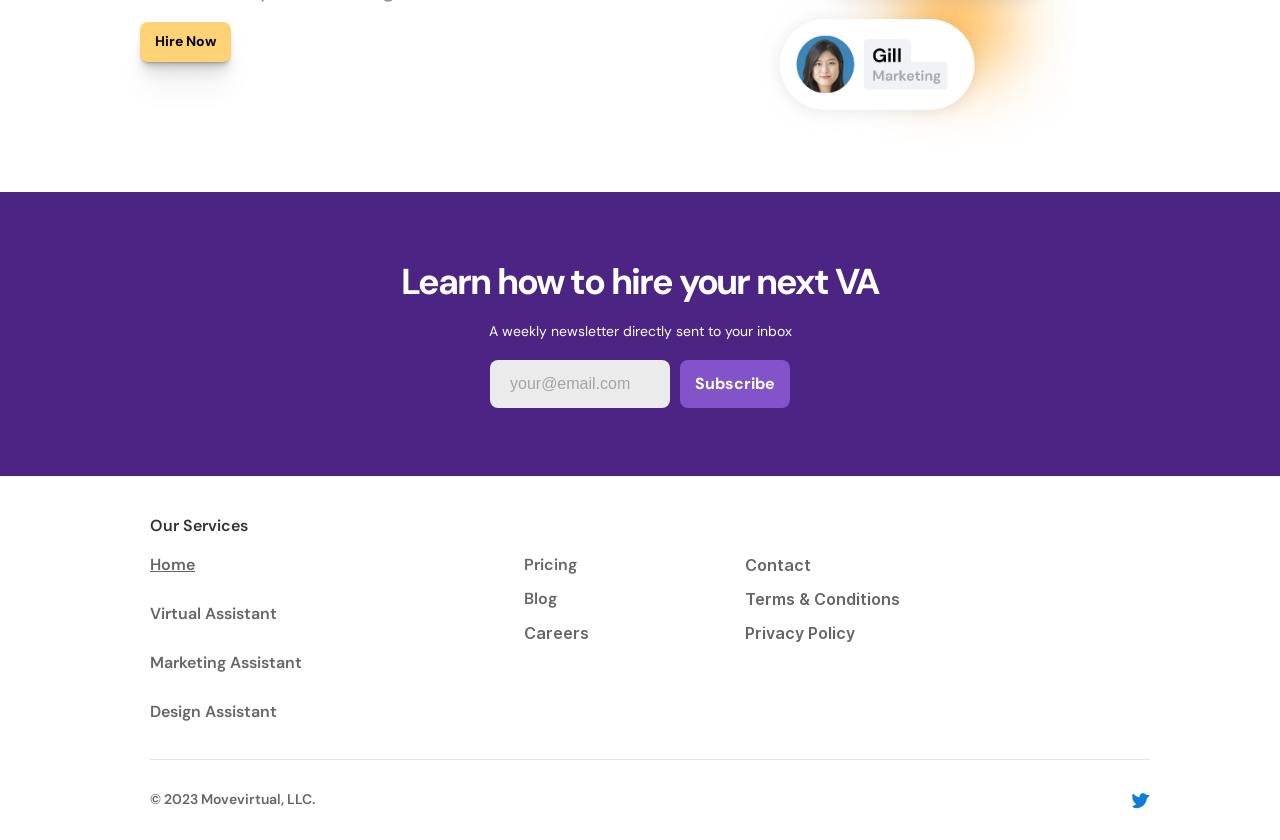From the given element description: "name="email" placeholder="your@email.com"", find the bounding box for the UI element. Provide the coordinates as four float numbers between 0 and 1, in the order [left, top, right, bottom].

[0.383, 0.429, 0.523, 0.486]